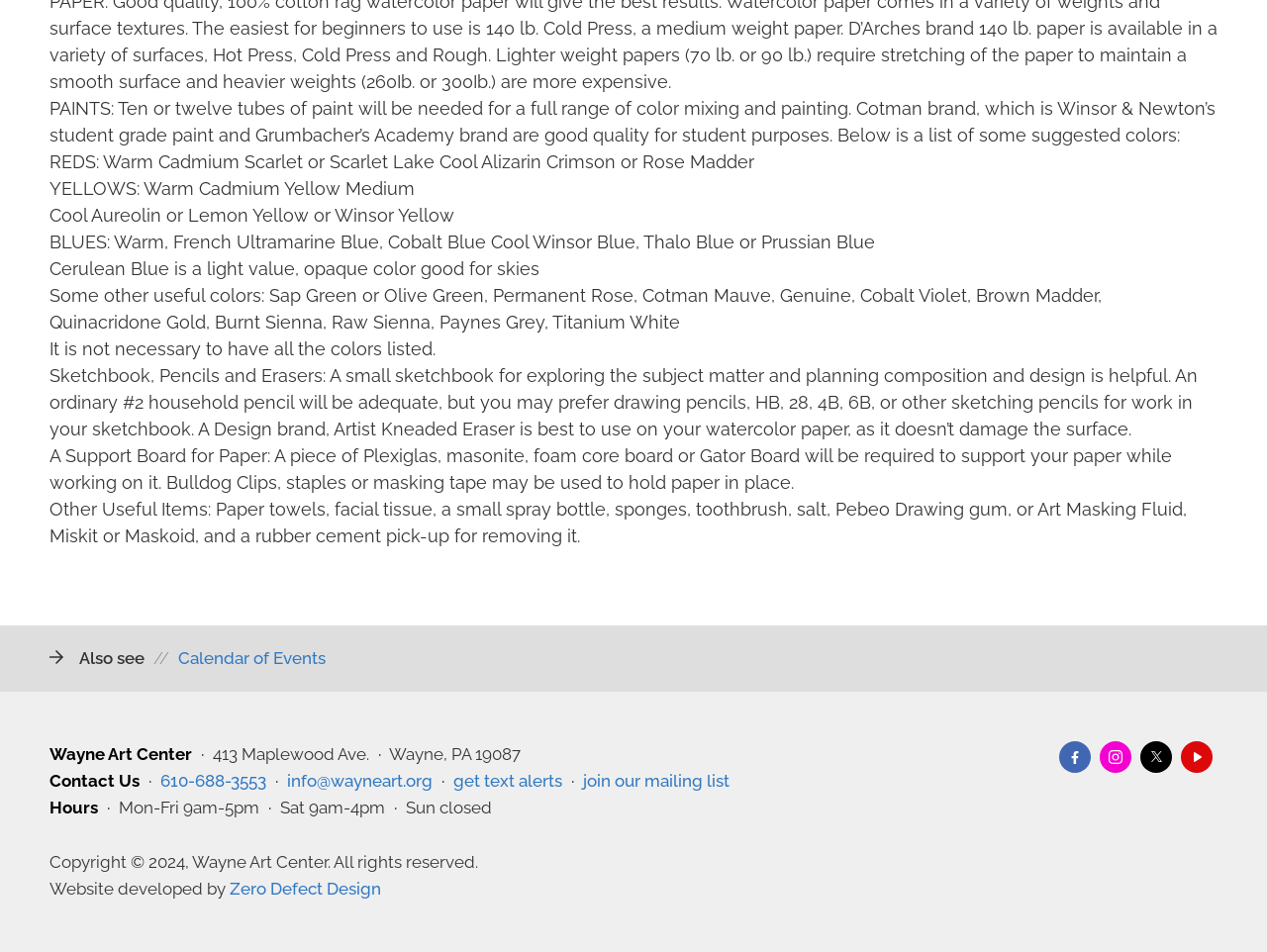What is the address of the Wayne Art Center?
From the image, respond using a single word or phrase.

413 Maplewood Ave